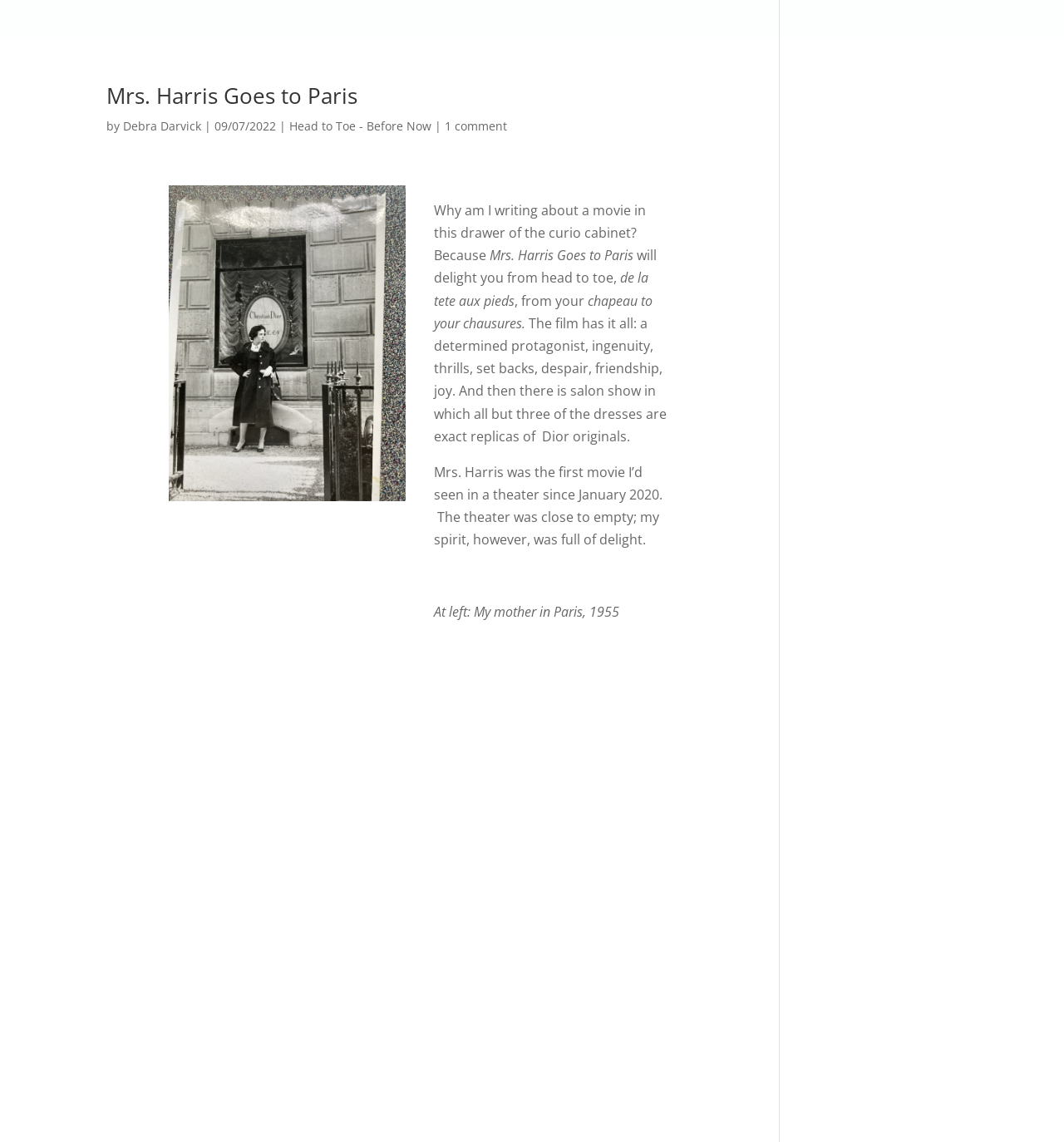Extract the bounding box coordinates for the HTML element that matches this description: "MENU". The coordinates should be four float numbers between 0 and 1, i.e., [left, top, right, bottom].

[0.852, 0.011, 0.9, 0.032]